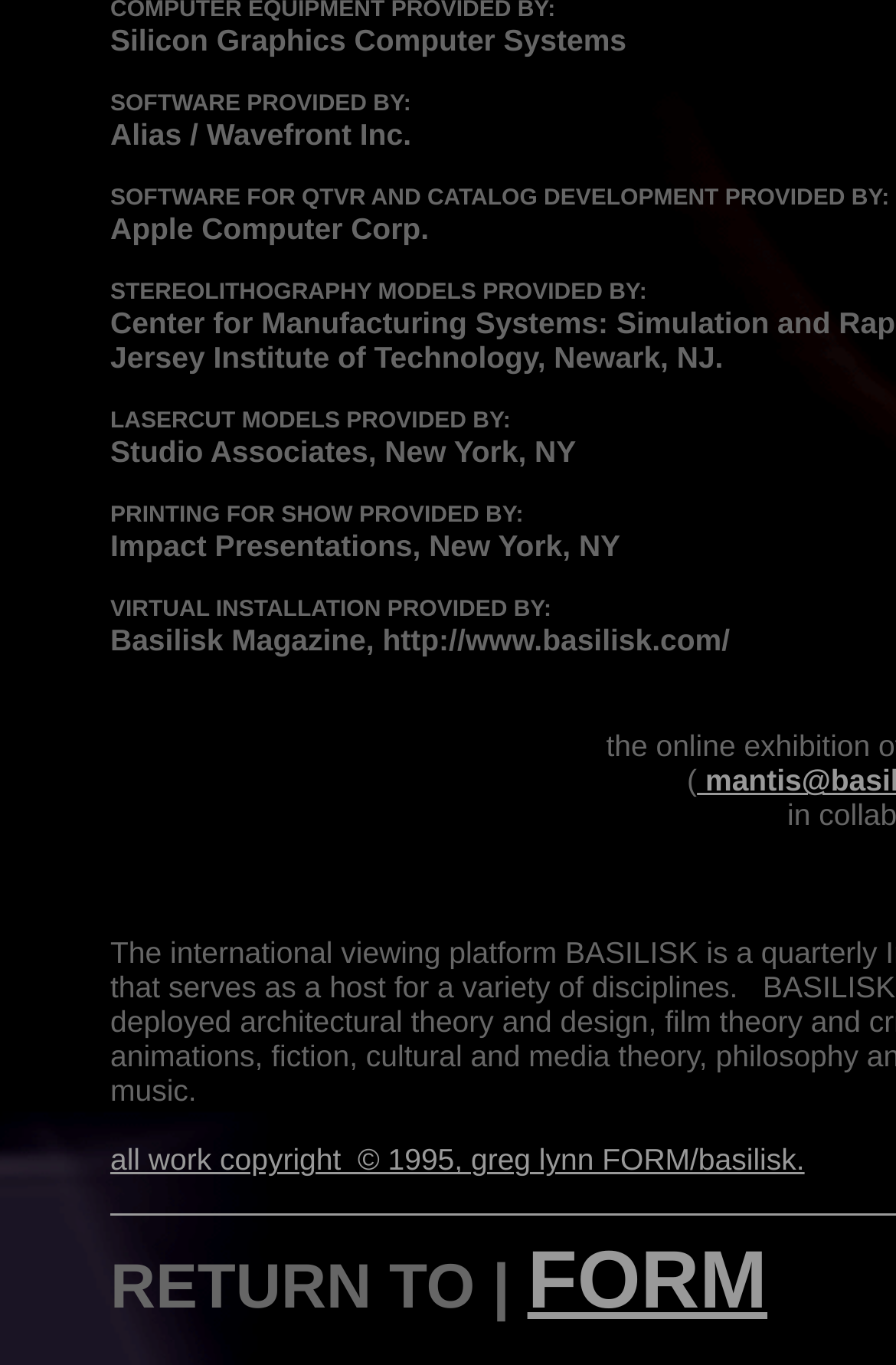Give a one-word or one-phrase response to the question:
Who holds the copyright for the work on this webpage?

greg lynn FORM/basilisk